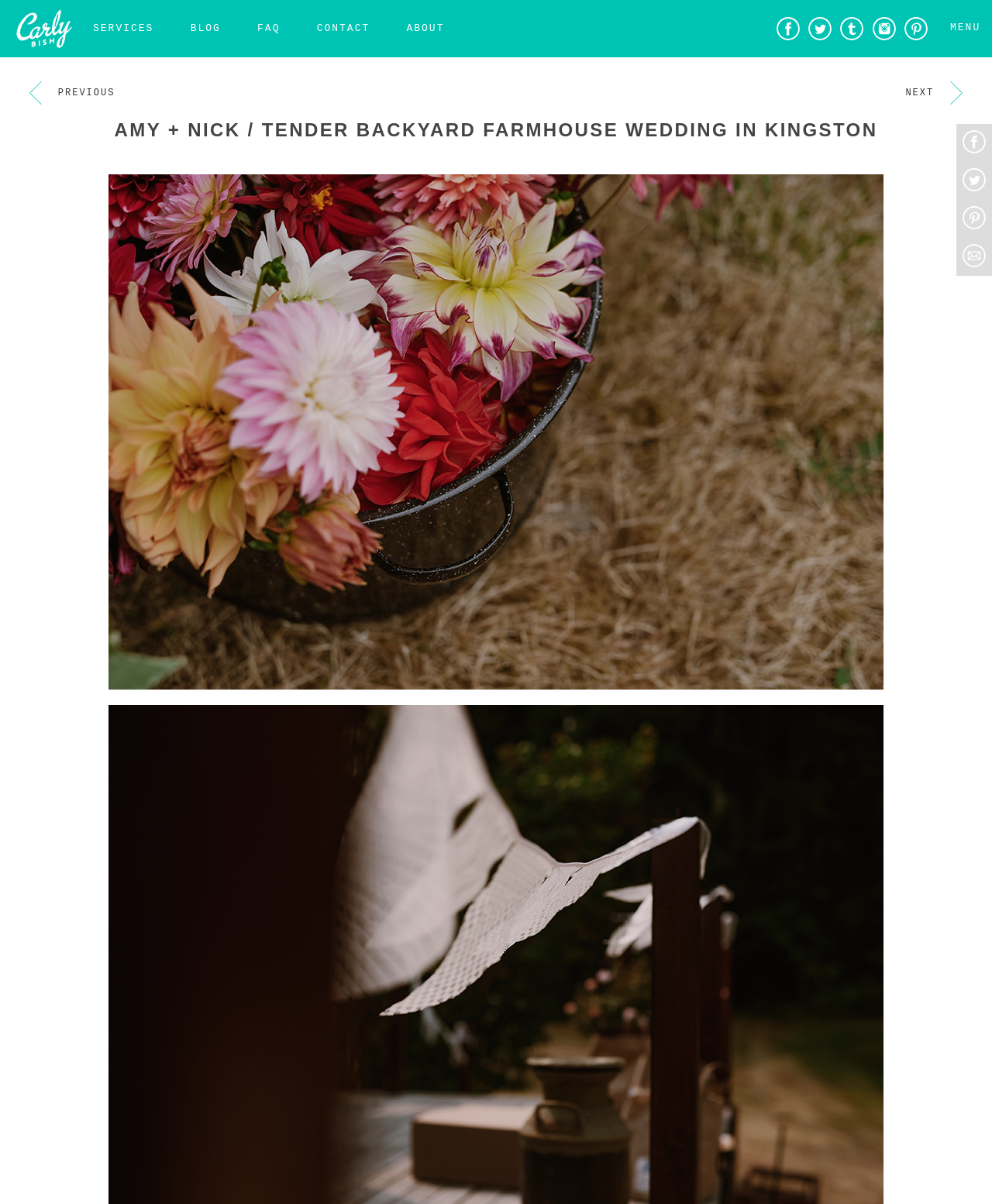Could you provide the bounding box coordinates for the portion of the screen to click to complete this instruction: "Enroll online"?

None